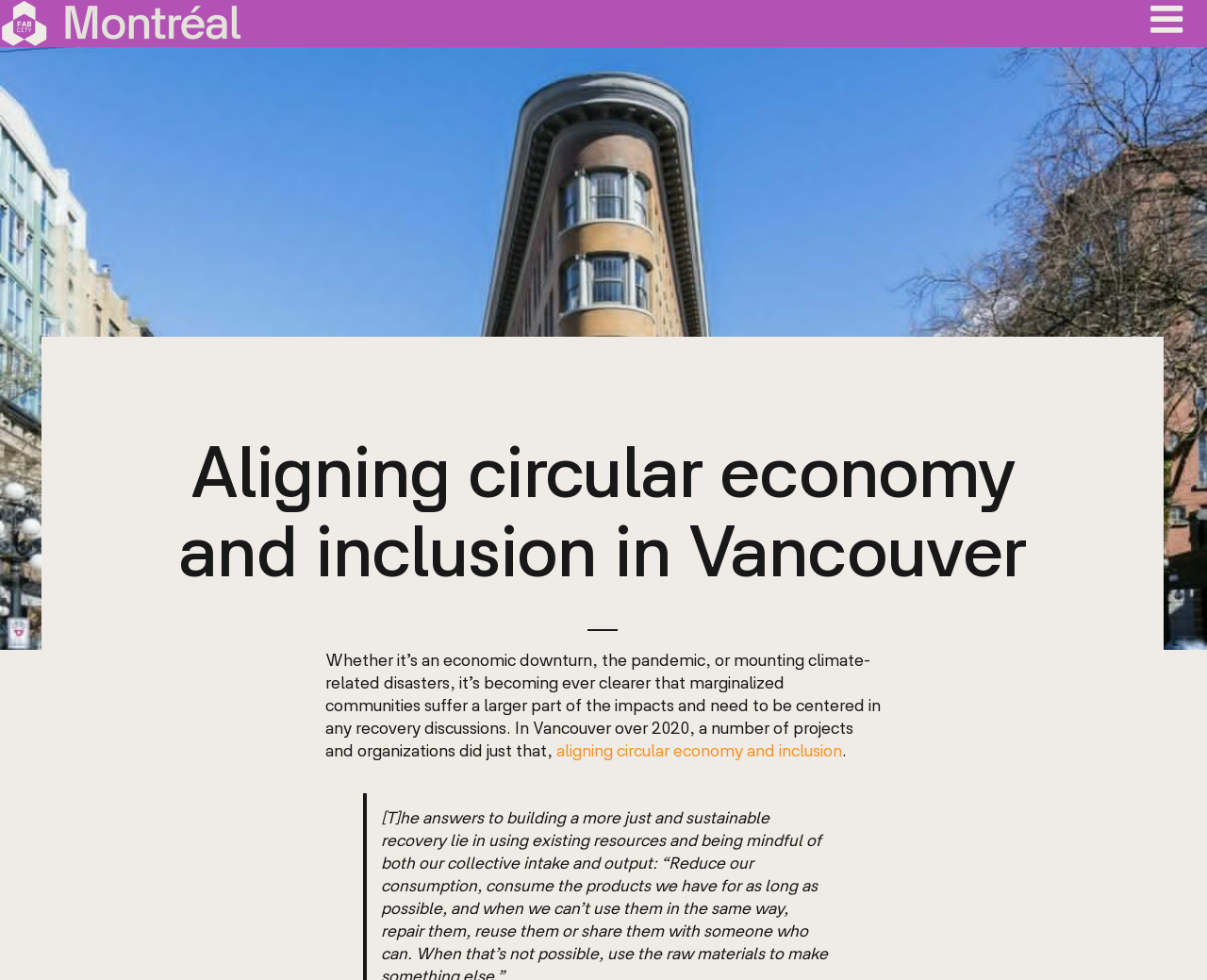Provide the bounding box coordinates of the HTML element this sentence describes: "aria-label="Toggle mobile menu"". The bounding box coordinates consist of four float numbers between 0 and 1, i.e., [left, top, right, bottom].

[0.953, 0.0, 0.984, 0.038]